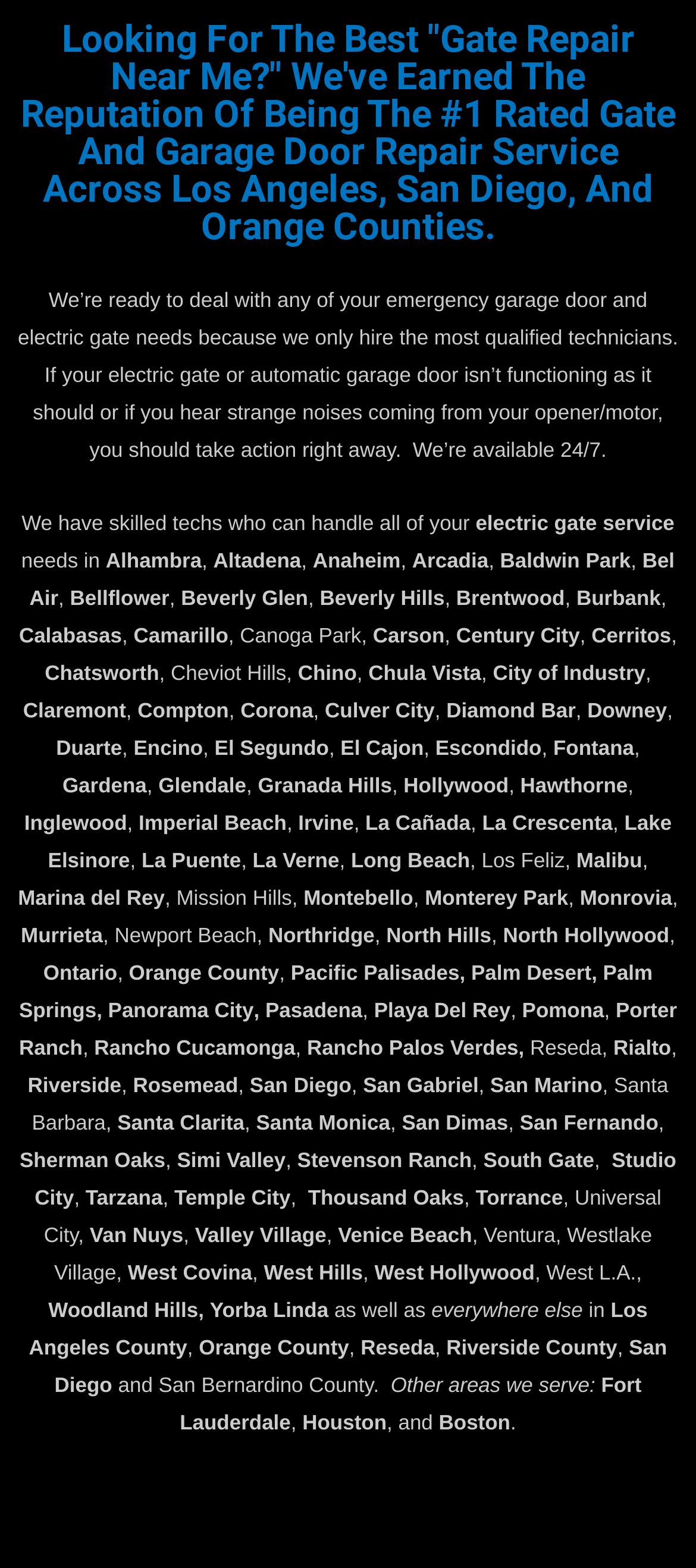In which cities does the company provide electric gate services? Examine the screenshot and reply using just one word or a brief phrase.

Multiple cities